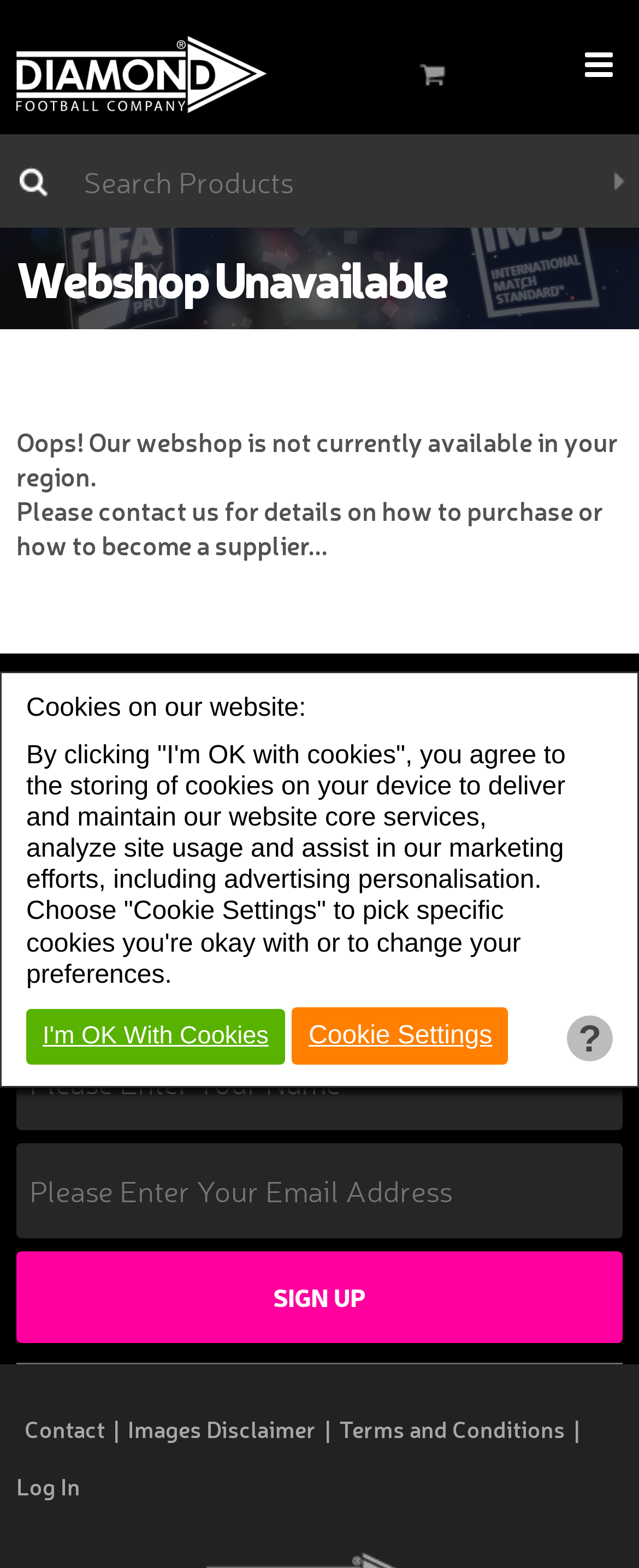Indicate the bounding box coordinates of the clickable region to achieve the following instruction: "Search for products."

[0.131, 0.086, 0.977, 0.145]